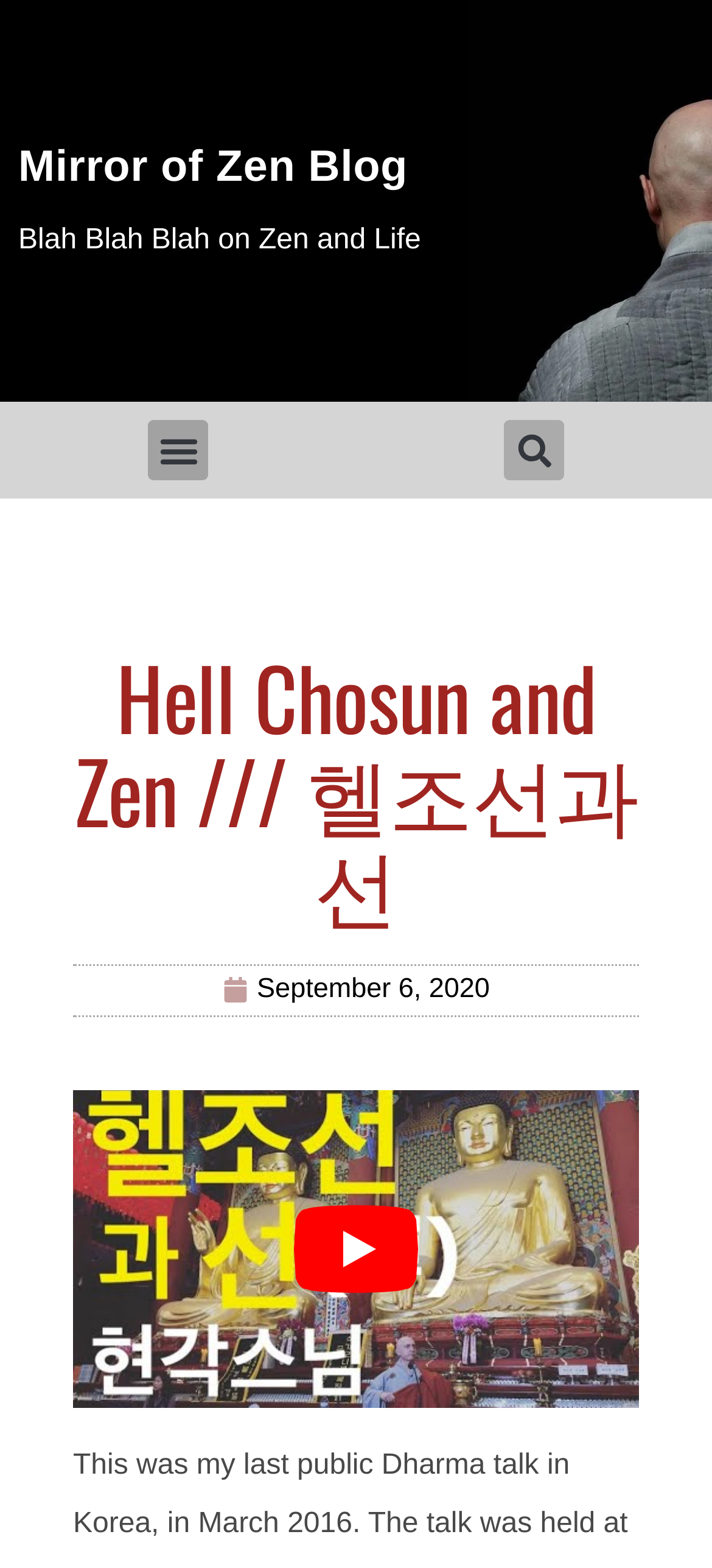Generate a thorough caption detailing the webpage content.

The webpage is a blog post titled "Hell Chosun and Zen /// 헬조선과 선" on the "Mirror of Zen Blog" website. At the top, there is a heading with the blog title, accompanied by a link to the blog's homepage. Below this, there is another heading titled "Blah Blah Blah on Zen and Life", which is also a link.

To the right of these headings, there is a menu toggle button. Next to it, there is a search bar with a search button. The search bar spans almost the entire width of the page.

Below the search bar, there is a link titled "TEACHING VIDEOS". The main content of the page starts with a heading that matches the page title, "Hell Chosun and Zen /// 헬조선과 선". This heading is followed by a link to the date "September 6, 2020", which includes a timestamp.

The main content area also features a figure element, which contains two images. The first image is a large thumbnail that takes up most of the width of the page, and it appears to be a screenshot of a video titled "헬조선과 선 /// 현각스님의 한국에서 마지막 법문". The second image is smaller and located below the first one.

Overall, the page has a simple layout with a focus on the main content area, which features a video thumbnail and some accompanying text.